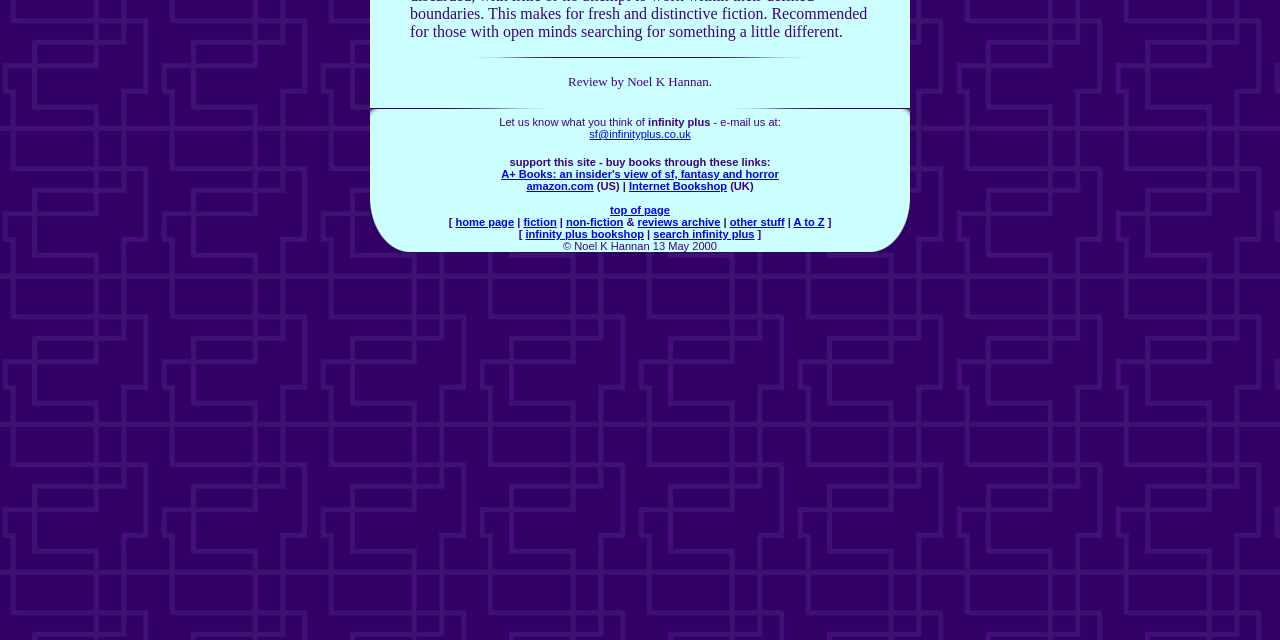Identify the bounding box coordinates for the UI element mentioned here: "non-fiction". Provide the coordinates as four float values between 0 and 1, i.e., [left, top, right, bottom].

[0.442, 0.338, 0.487, 0.356]